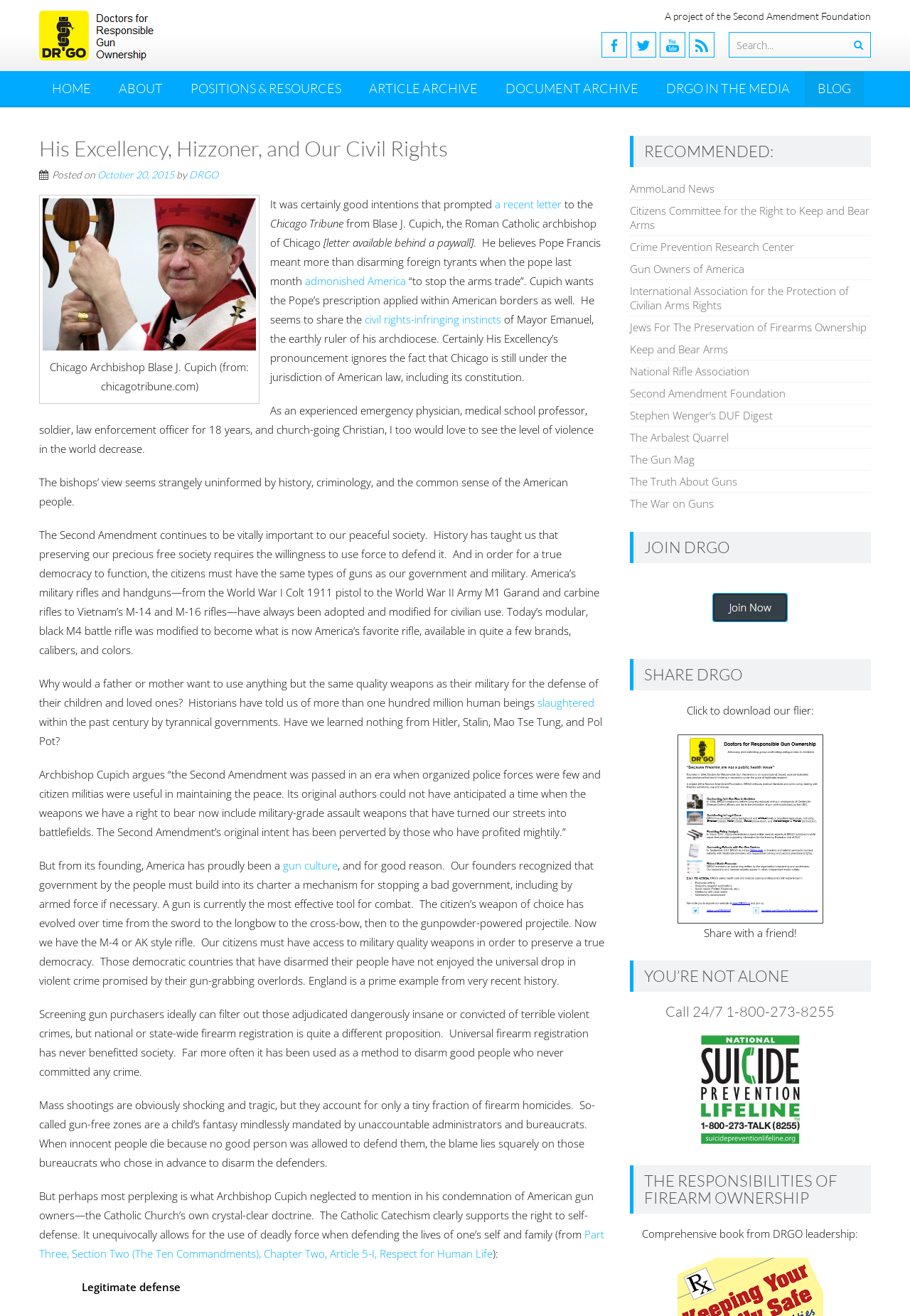Elaborate on the information and visuals displayed on the webpage.

This webpage is about Doctors for Responsible Gun Ownership, a project of the Second Amendment Foundation. At the top, there is a logo and a link to the organization's website. Below that, there is a navigation menu with links to different sections of the website, including "HOME", "ABOUT", "POSITIONS & RESOURCES", "ARTICLE ARCHIVE", "DOCUMENT ARCHIVE", "DRGO IN THE MEDIA", and "BLOG".

The main content of the page is an article titled "His Excellency, Hizzoner, and Our Civil Rights". The article discusses the views of Chicago Archbishop Blase J. Cupich on gun ownership and the Second Amendment. The author of the article, an experienced emergency physician and law enforcement officer, argues that the Archbishop's views are uninformed by history, criminology, and common sense. The article goes on to discuss the importance of the Second Amendment, the need for citizens to have access to military-quality weapons, and the dangers of gun registration and "gun-free zones".

On the right side of the page, there are three sections: "RECOMMENDED", "JOIN DRGO", and "SHARE DRGO". The "RECOMMENDED" section lists several organizations and websites related to gun ownership and the Second Amendment. The "JOIN DRGO" section has a link to join the organization, and the "SHARE DRGO" section has a link to download a flier and share the organization's message.

There are also several images on the page, including a photo of Chicago Archbishop Blase J. Cupich and a logo for Doctors for Responsible Gun Ownership.